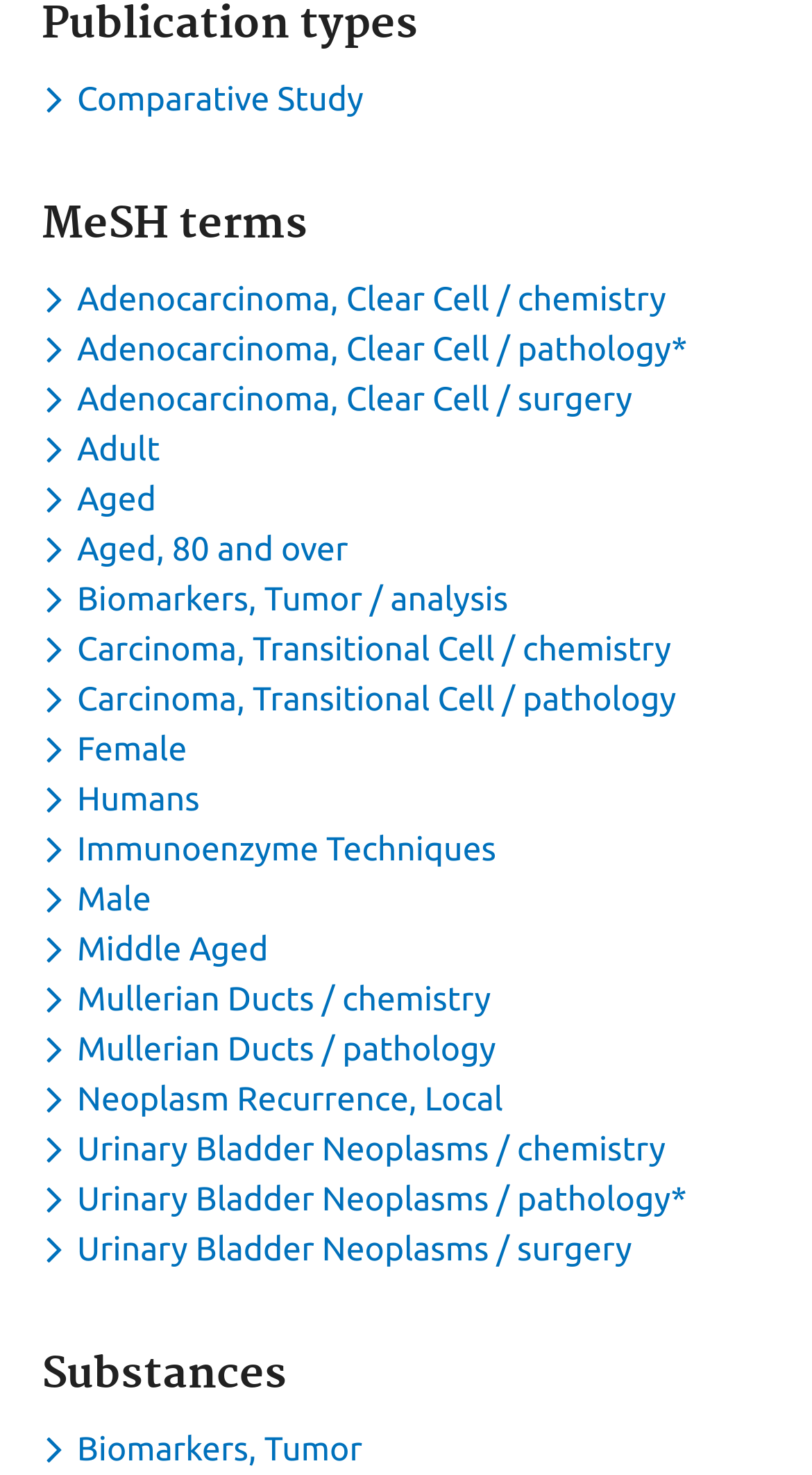Using the provided description: "Season", find the bounding box coordinates of the corresponding UI element. The output should be four float numbers between 0 and 1, in the format [left, top, right, bottom].

None